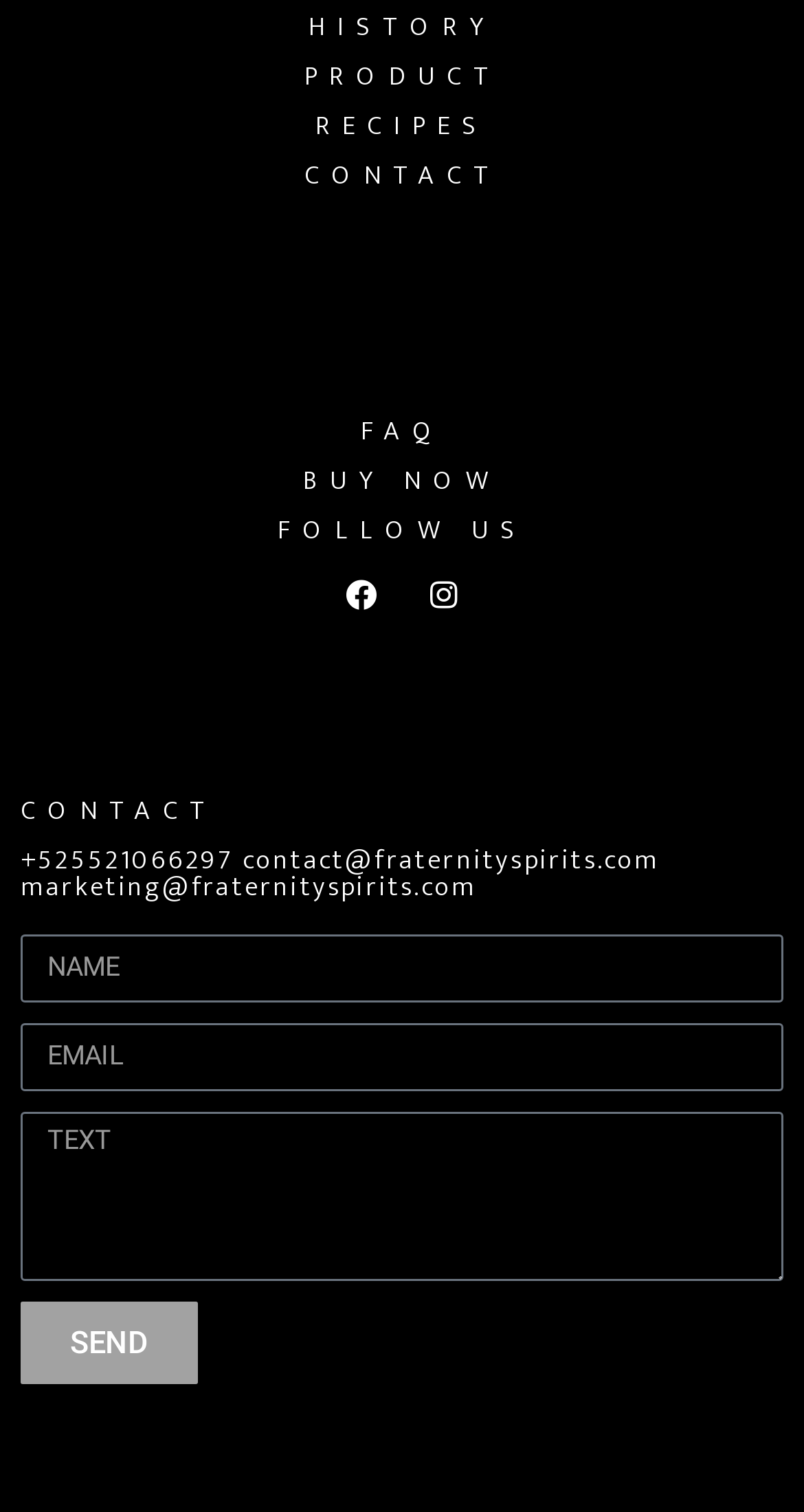Answer the question in one word or a short phrase:
What is the label of the first textbox in the contact form?

Name